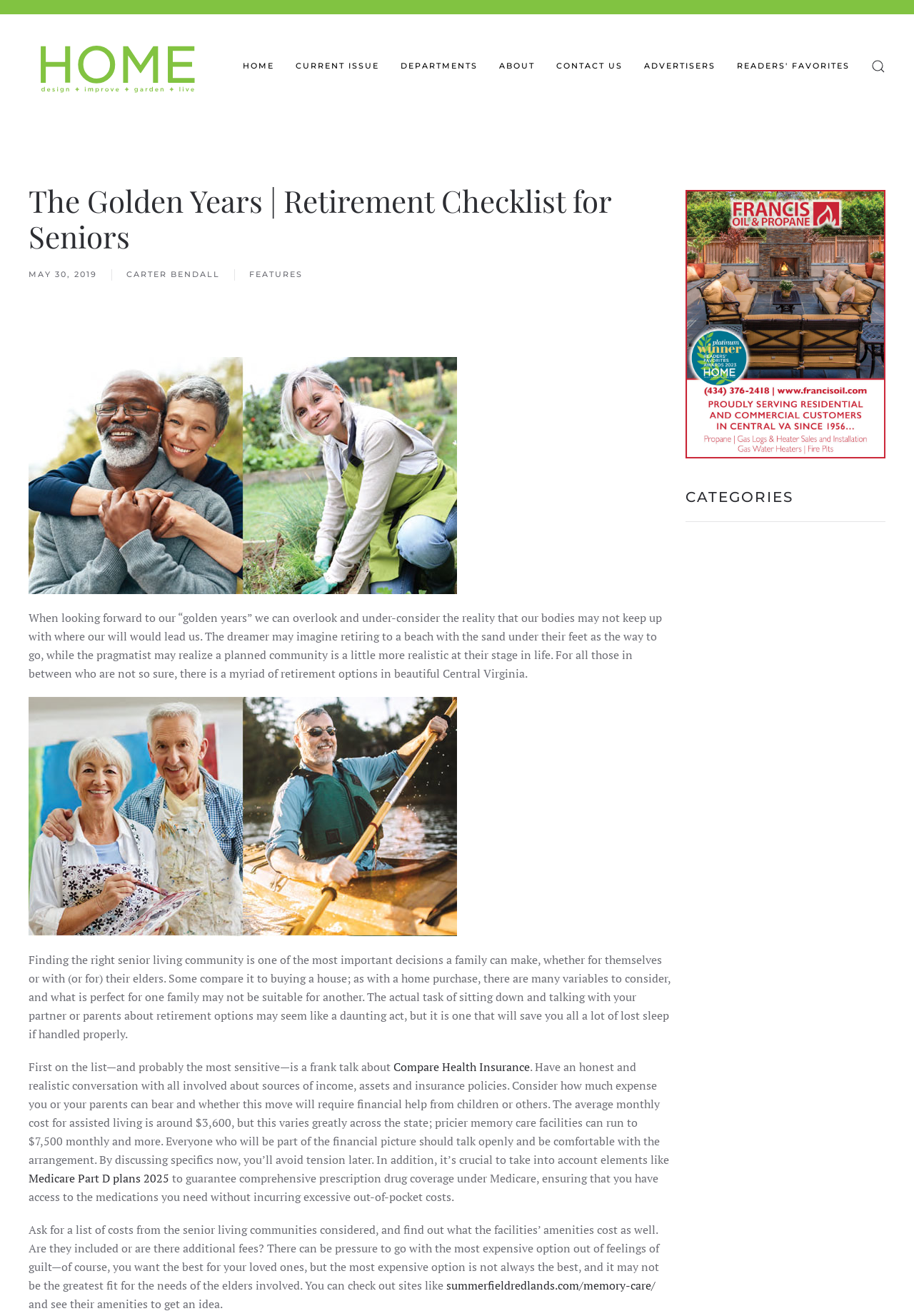What is the topic of the article?
Refer to the image and give a detailed answer to the question.

The topic of the article can be inferred from the content of the webpage, specifically the text 'When looking forward to our “golden years” we can overlook and under-consider the reality that our bodies may not keep up with where our will would lead us.' and the subsequent discussion about senior living communities and retirement options.